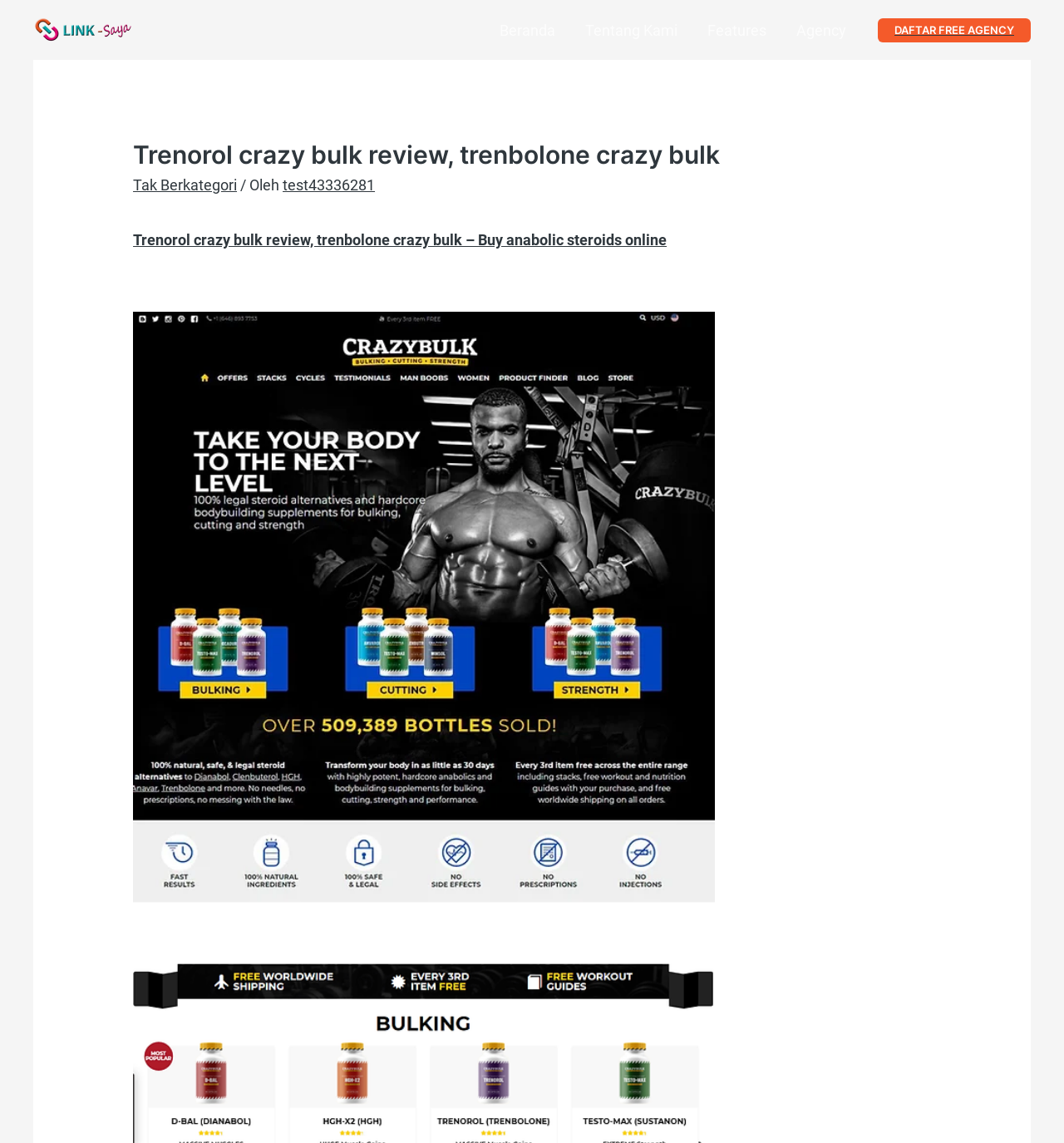How many navigation links are there?
Please provide a full and detailed response to the question.

I counted the number of links under the 'Navigasi Situs' navigation element, which are 'Beranda', 'Tentang Kami', 'Features', and 'Agency', so there are 4 navigation links.